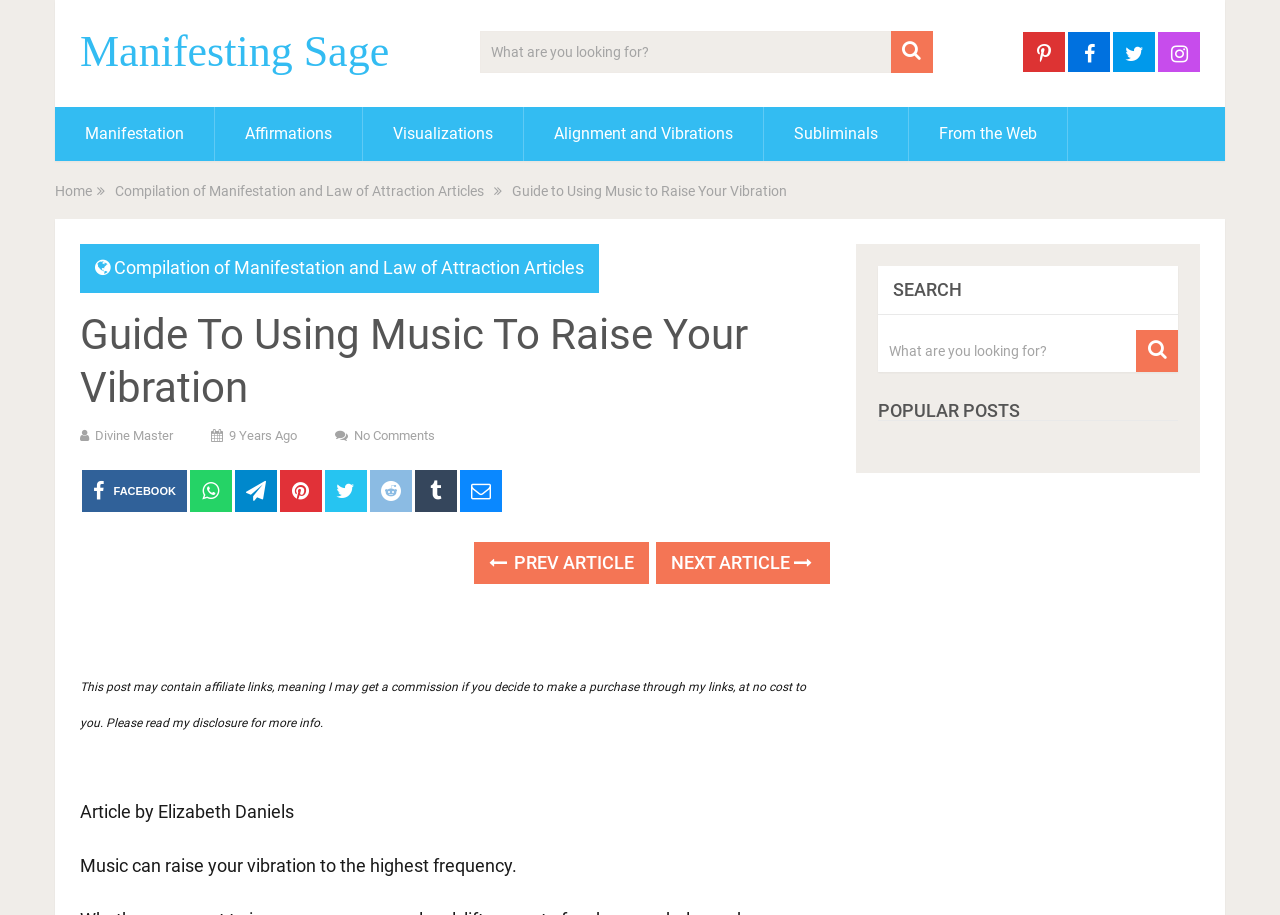Provide a brief response in the form of a single word or phrase:
What type of content is the website focused on?

Manifestation and Law of Attraction